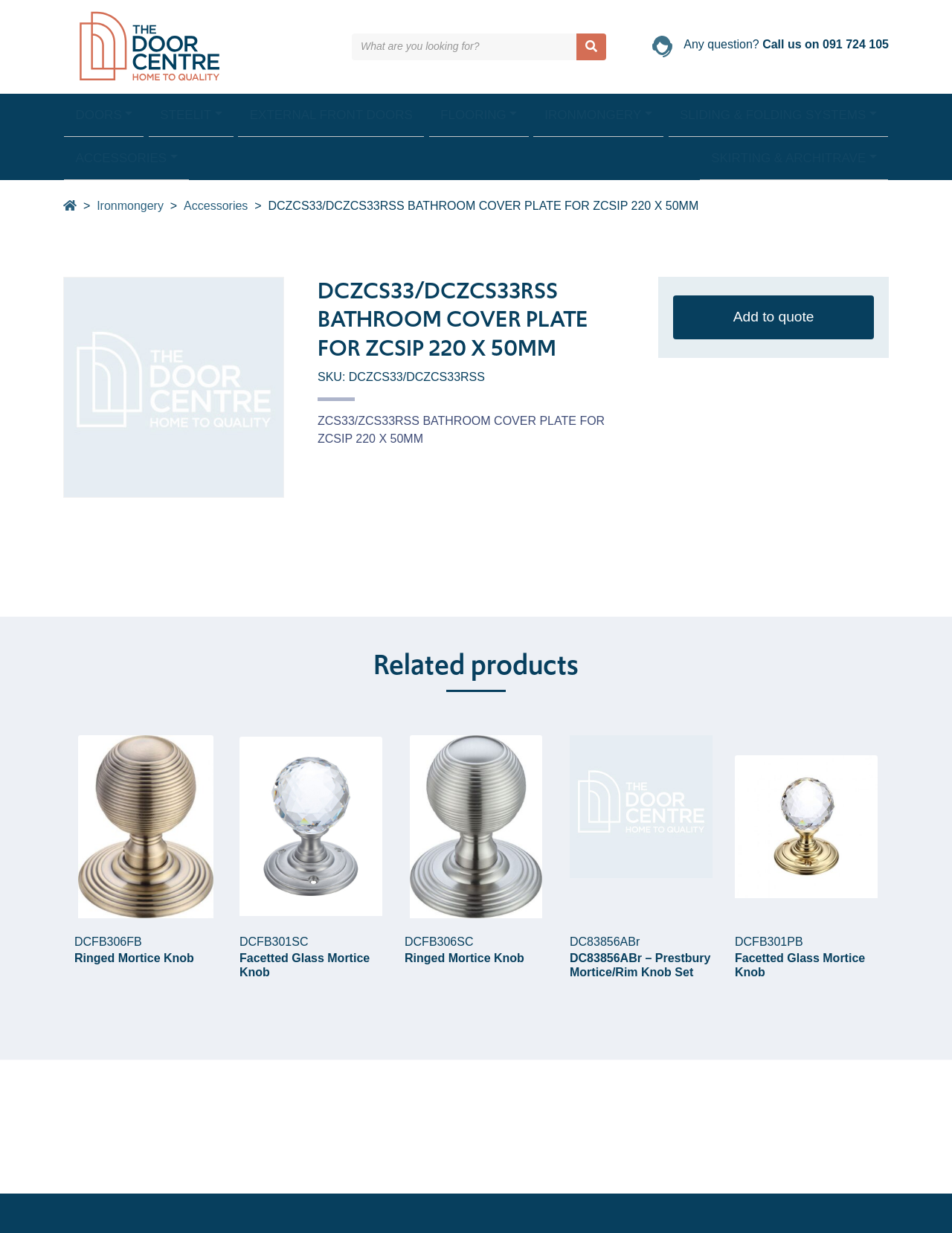Identify the bounding box coordinates for the element you need to click to achieve the following task: "Click the link to download DJ Jimi's music". The coordinates must be four float values ranging from 0 to 1, formatted as [left, top, right, bottom].

None